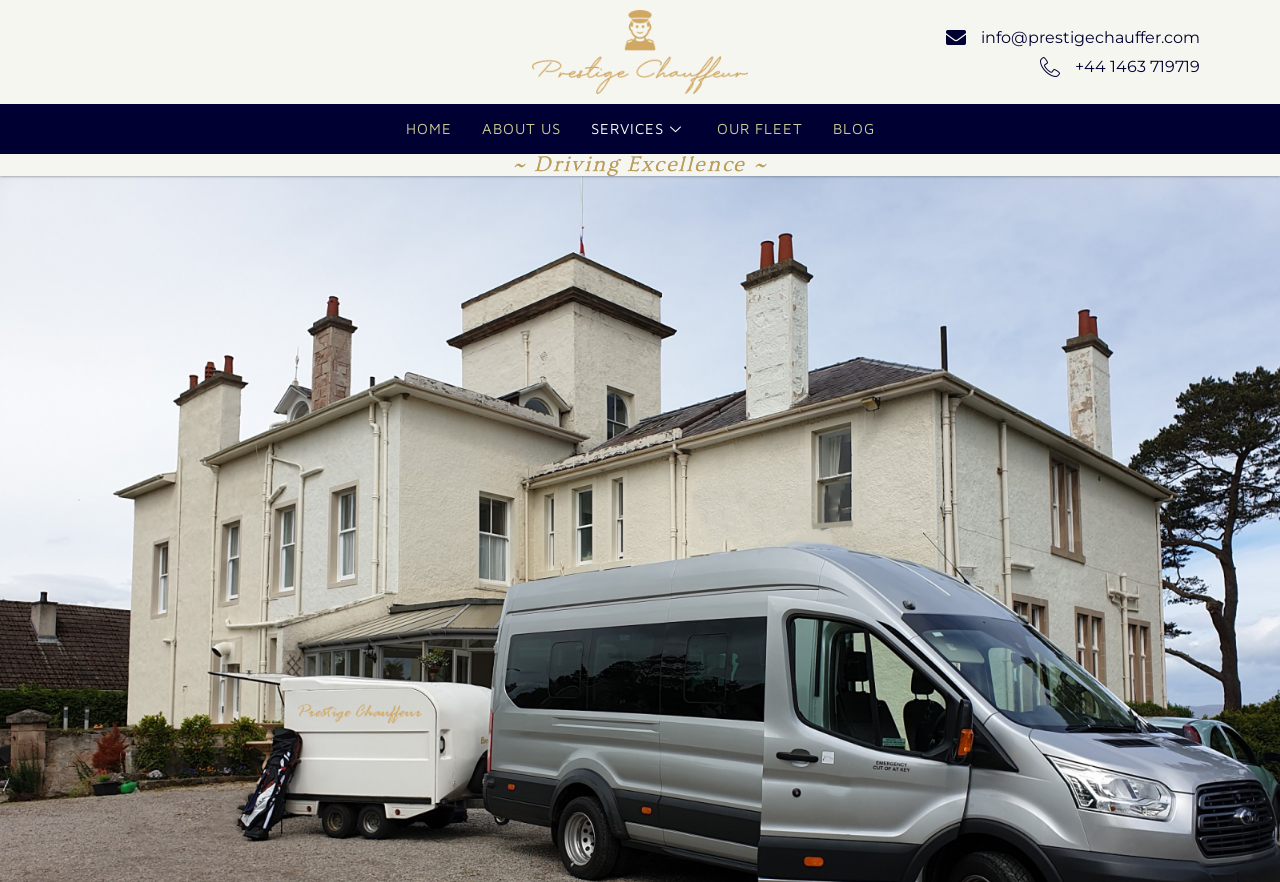Using the provided element description: "+44 1463 719719", determine the bounding box coordinates of the corresponding UI element in the screenshot.

[0.656, 0.062, 0.937, 0.089]